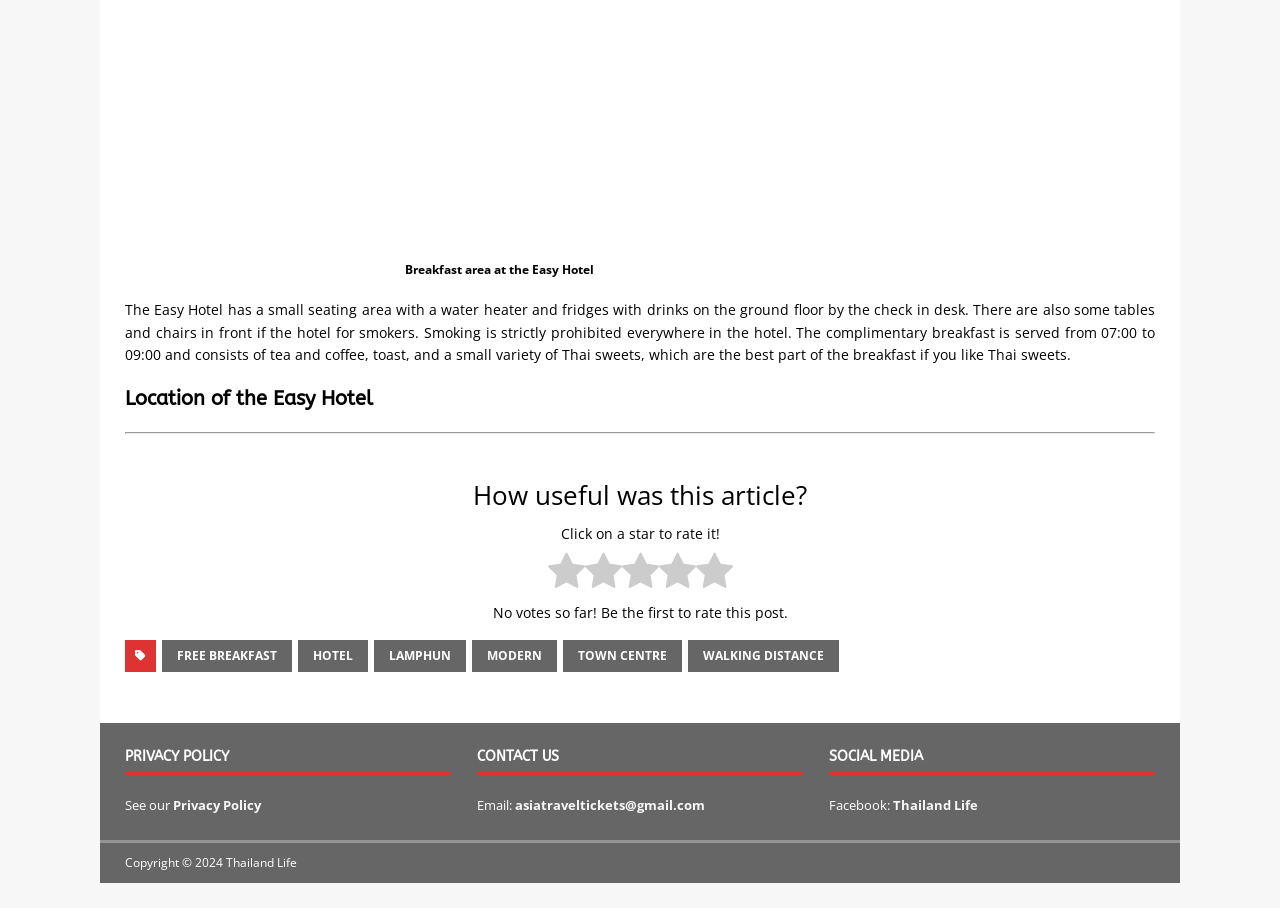Locate the bounding box coordinates of the segment that needs to be clicked to meet this instruction: "Contact us via email".

[0.402, 0.876, 0.551, 0.896]